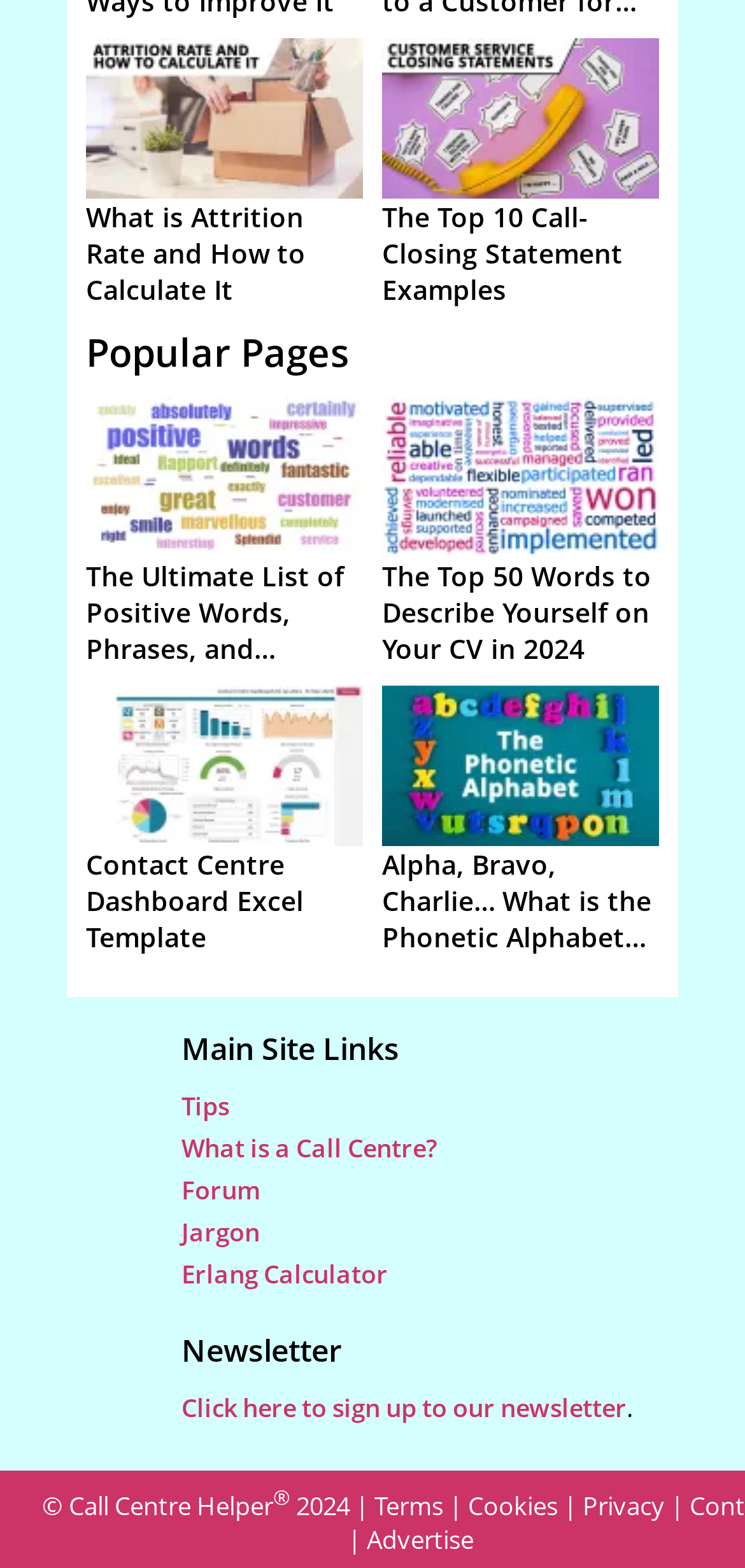Find the bounding box coordinates for the UI element that matches this description: "Erlang Calculator".

[0.244, 0.802, 0.521, 0.823]